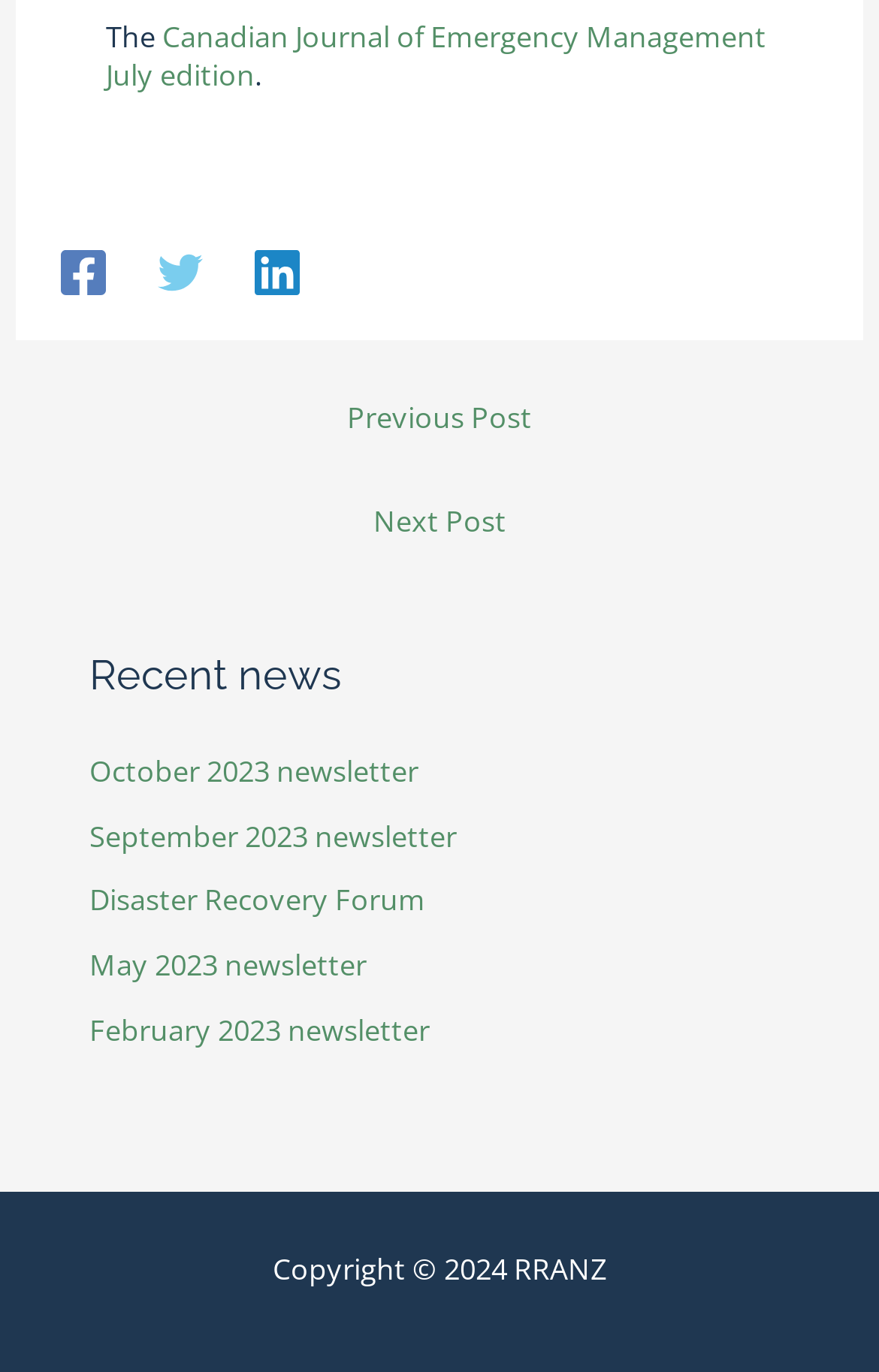How many news items are listed in the recent news section?
Please provide a single word or phrase based on the screenshot.

5